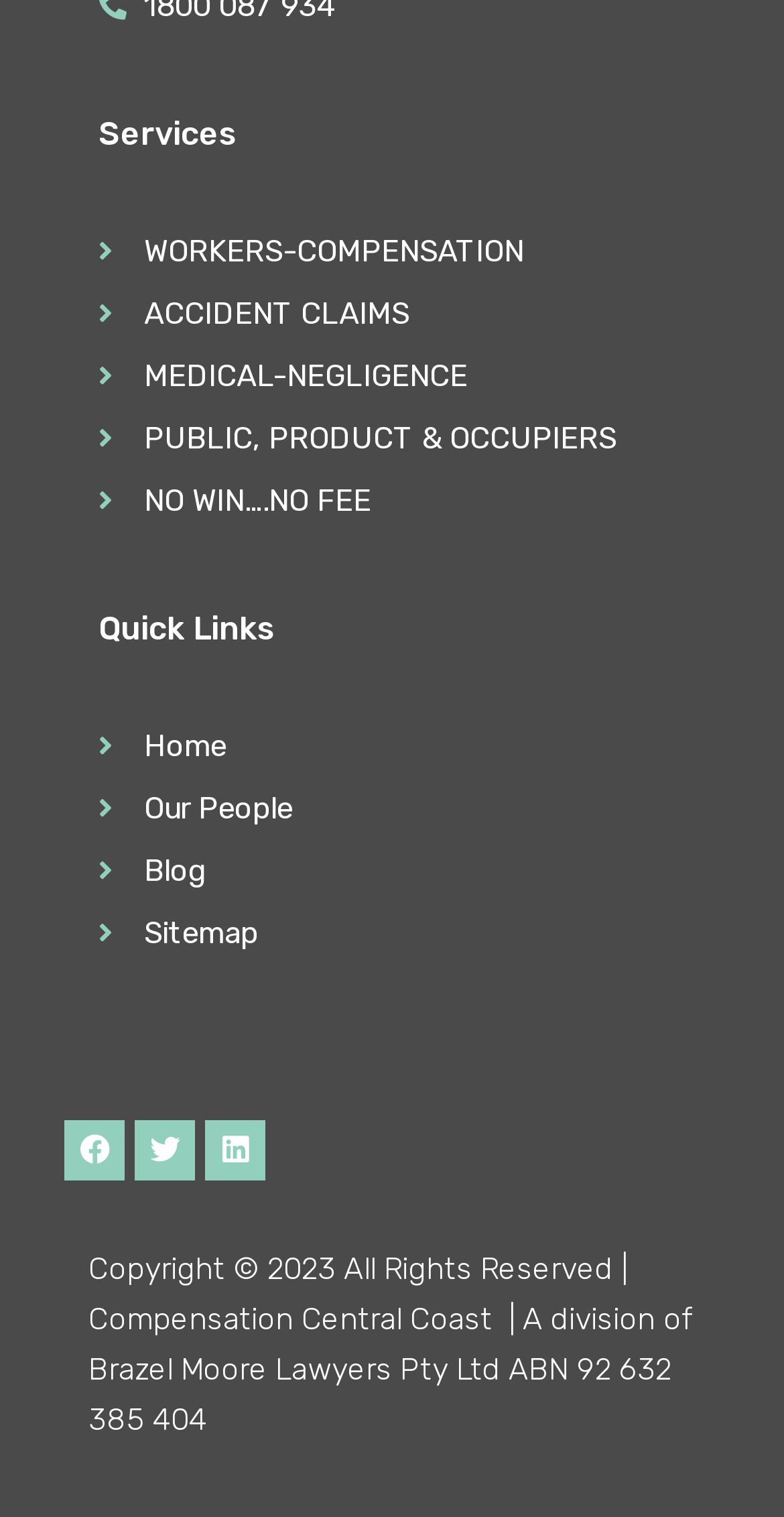Locate the UI element described as follows: "Our People". Return the bounding box coordinates as four float numbers between 0 and 1 in the order [left, top, right, bottom].

[0.126, 0.517, 0.874, 0.549]